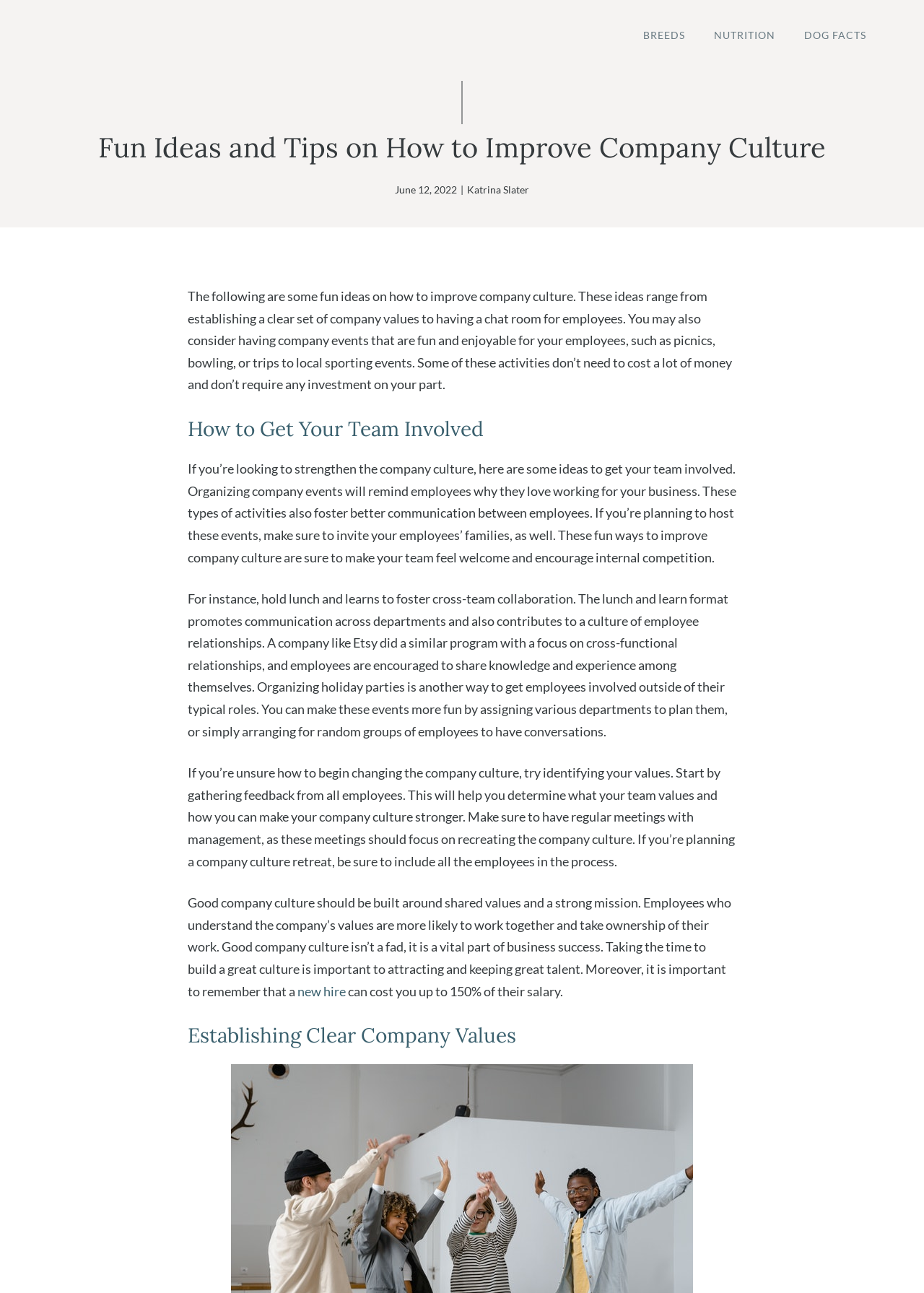Please respond in a single word or phrase: 
What is the consequence of not having a good company culture?

Losing great talent